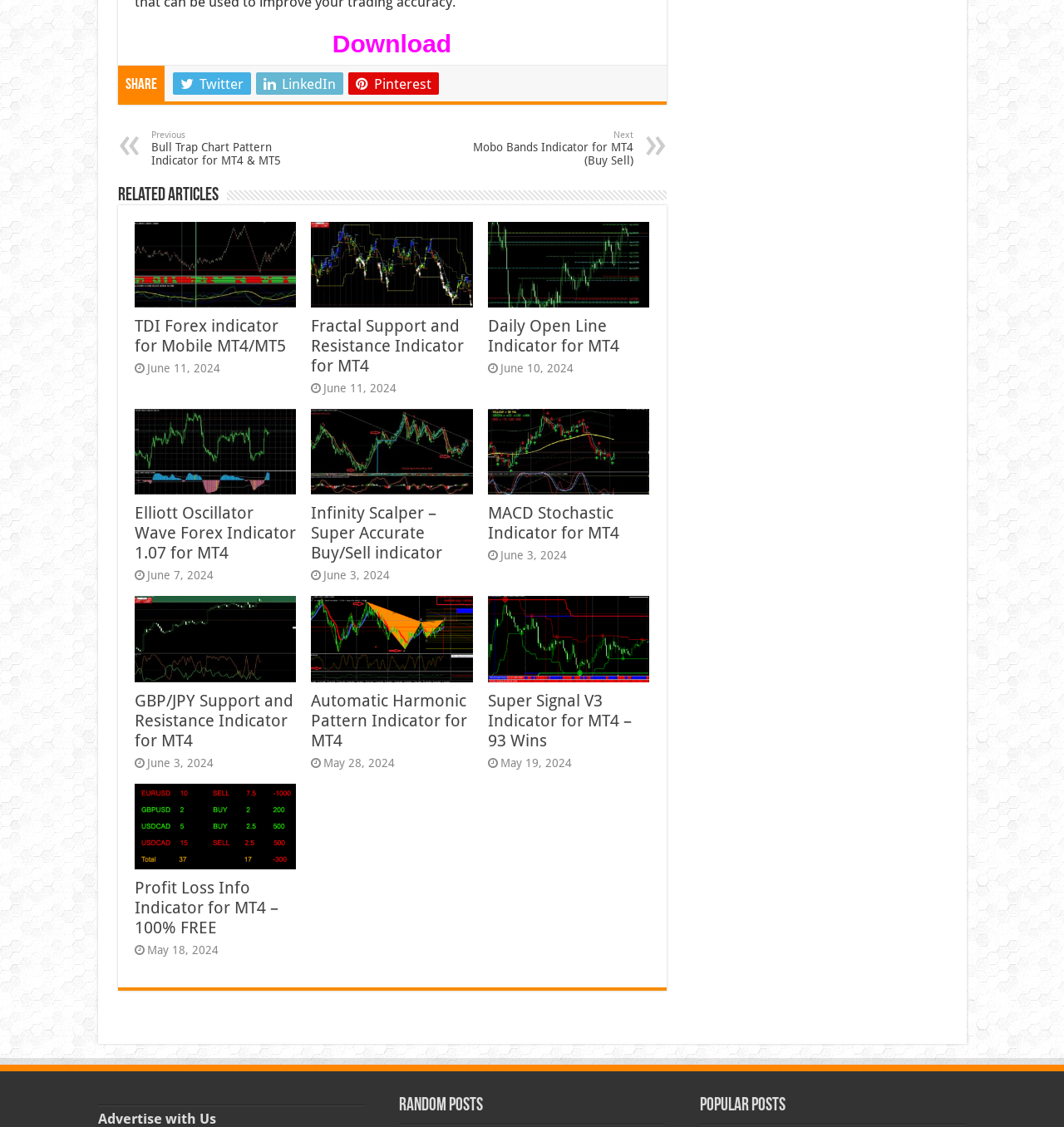What is the date of the 'Fractal Support and Resistance Indicator' article?
Look at the screenshot and respond with one word or a short phrase.

June 11, 2024